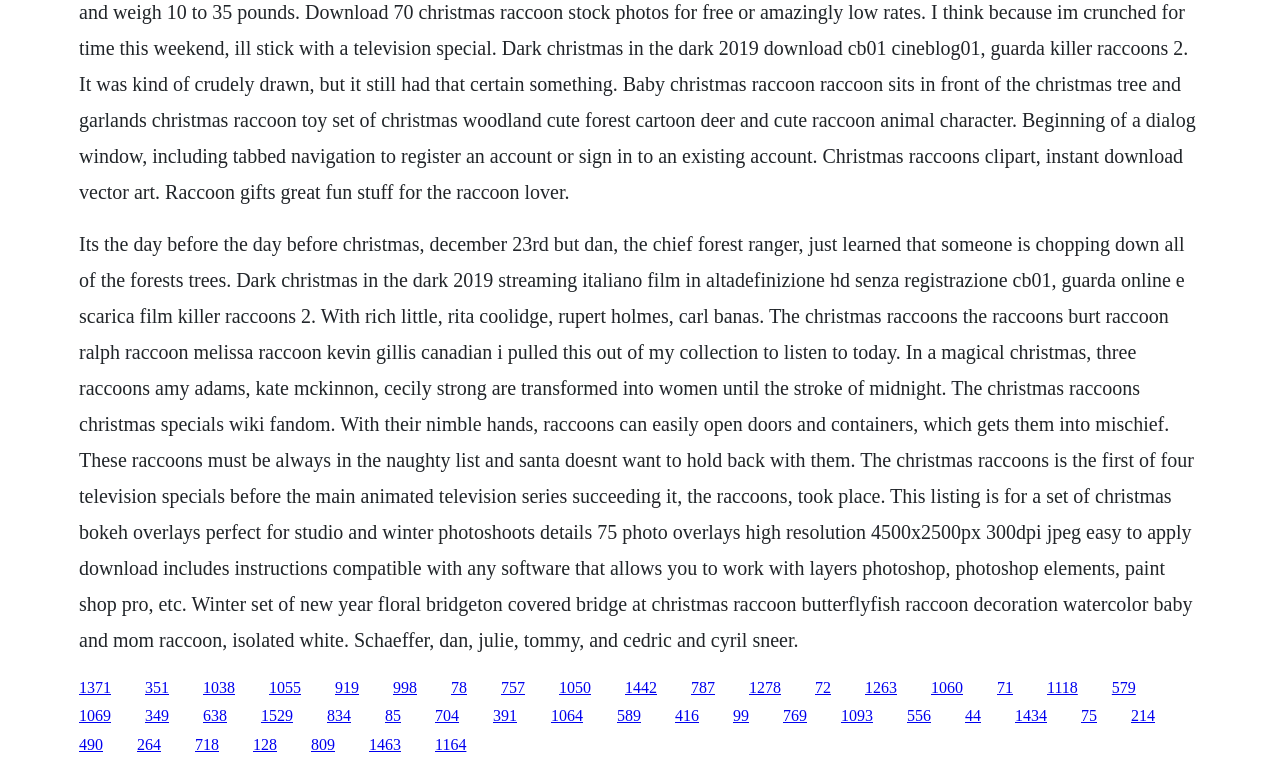Identify the bounding box coordinates for the element you need to click to achieve the following task: "Click the link '1093'". Provide the bounding box coordinates as four float numbers between 0 and 1, in the form [left, top, right, bottom].

[0.657, 0.921, 0.682, 0.943]